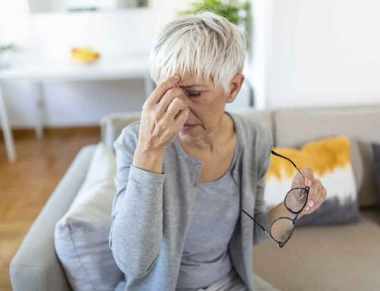Offer a detailed explanation of what is depicted in the image.

The image depicts a woman sitting on a comfortable couch, appearing to experience some discomfort as she lightly massages her forehead. She has short, stylish gray hair and is dressed in a casual gray cardigan over a light top. In her right hand, she holds a pair of eyeglasses, indicating she may have been wearing them before experiencing discomfort. The background provides a warm and inviting atmosphere, with a soft pillow and hints of natural light suggesting a bright living space. This scene resonates with themes of eye health, potentially linking to the topic of "What is Dry Eye?" mentioned in the accompanying content, highlighting the importance of understanding eye conditions and the need for regular eye checks.